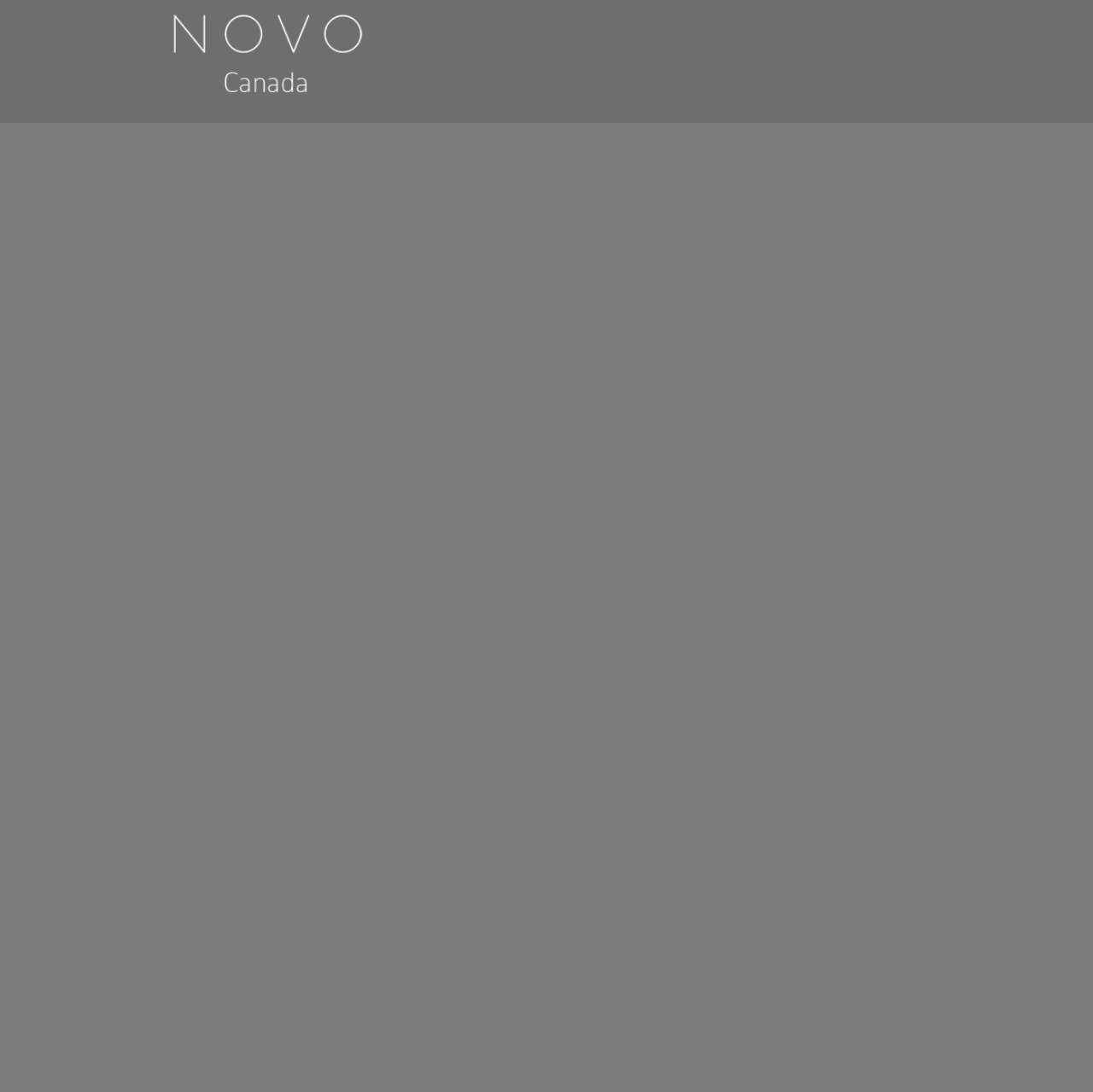Determine the bounding box coordinates of the clickable element to complete this instruction: "Click on the link to learn about the problem". Provide the coordinates in the format of four float numbers between 0 and 1, [left, top, right, bottom].

[0.342, 0.752, 0.413, 0.768]